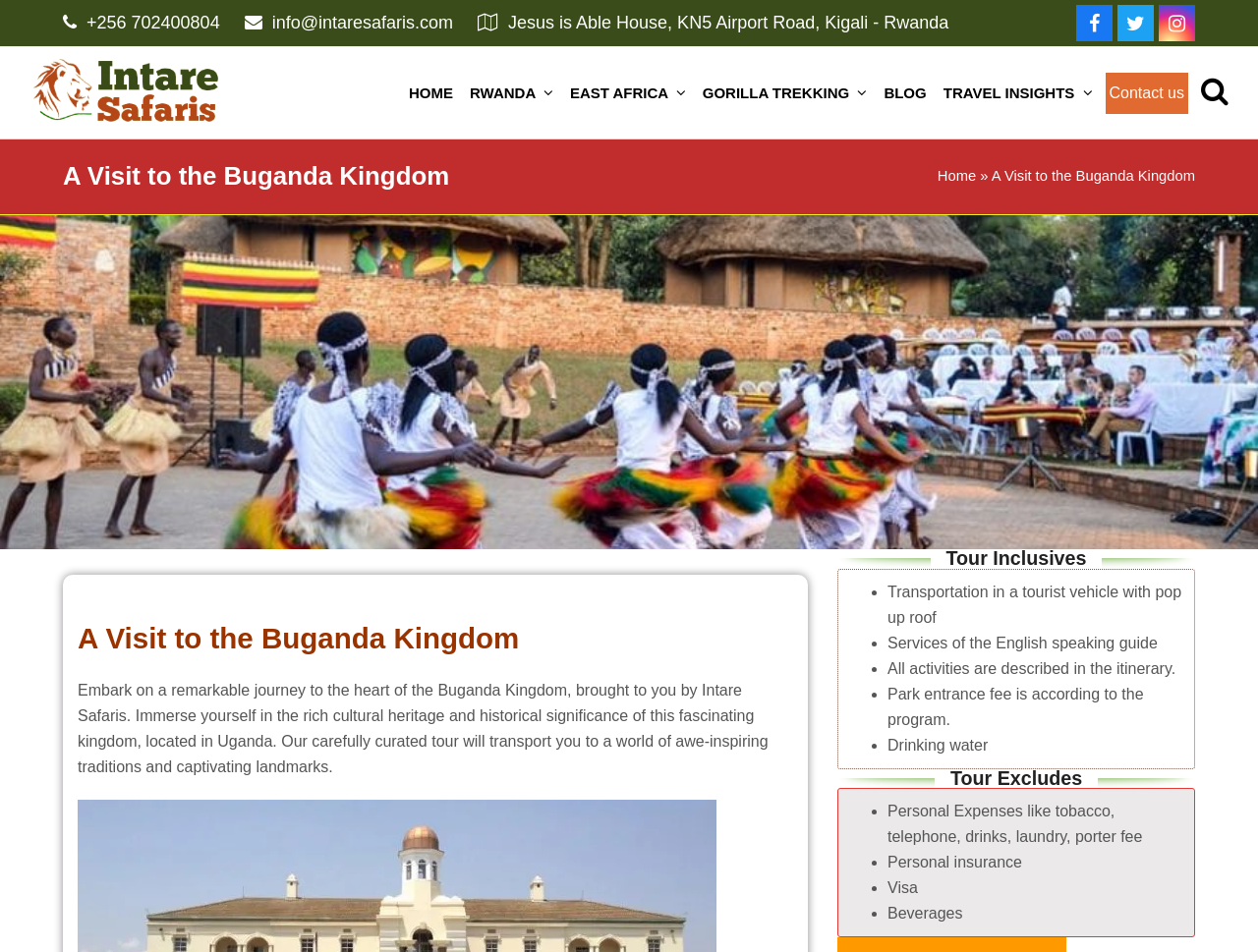Please reply with a single word or brief phrase to the question: 
What social media platforms does Intare Safaris have?

Facebook, Twitter, Instagram